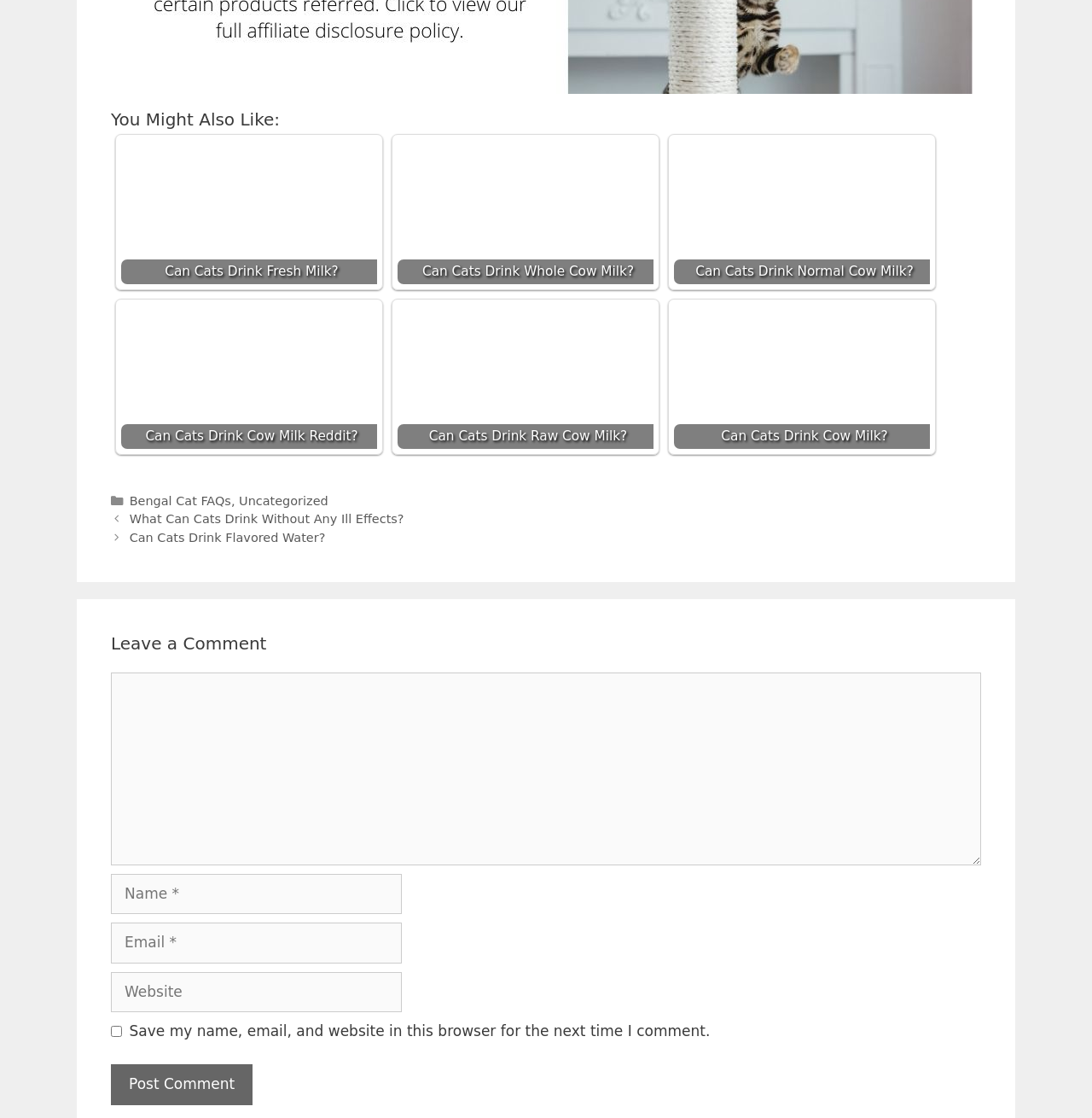Given the element description parent_node: Comment name="url" placeholder="Website", specify the bounding box coordinates of the corresponding UI element in the format (top-left x, top-left y, bottom-right x, bottom-right y). All values must be between 0 and 1.

[0.102, 0.869, 0.368, 0.905]